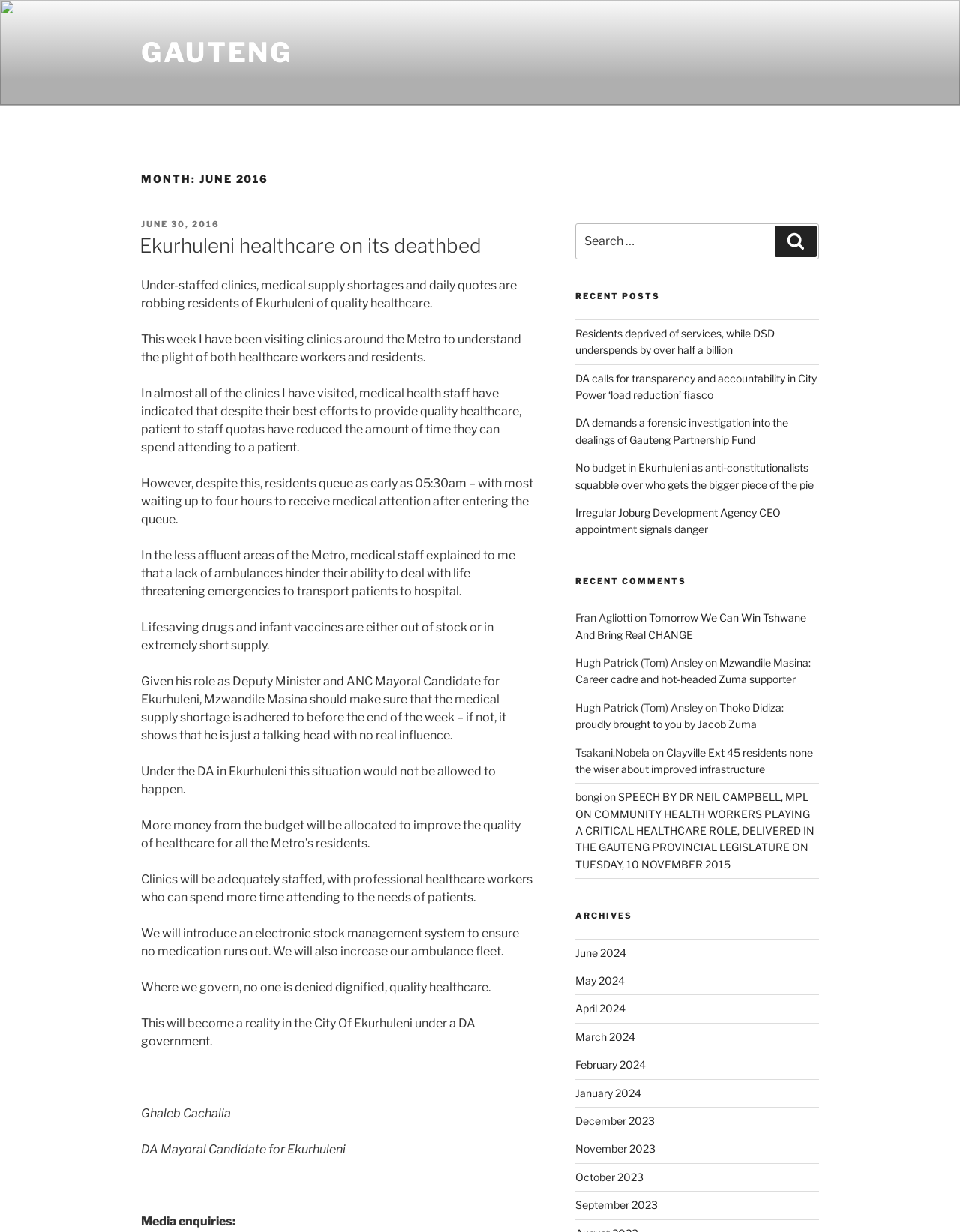Find and provide the bounding box coordinates for the UI element described with: "June 30, 2016".

[0.147, 0.178, 0.229, 0.186]